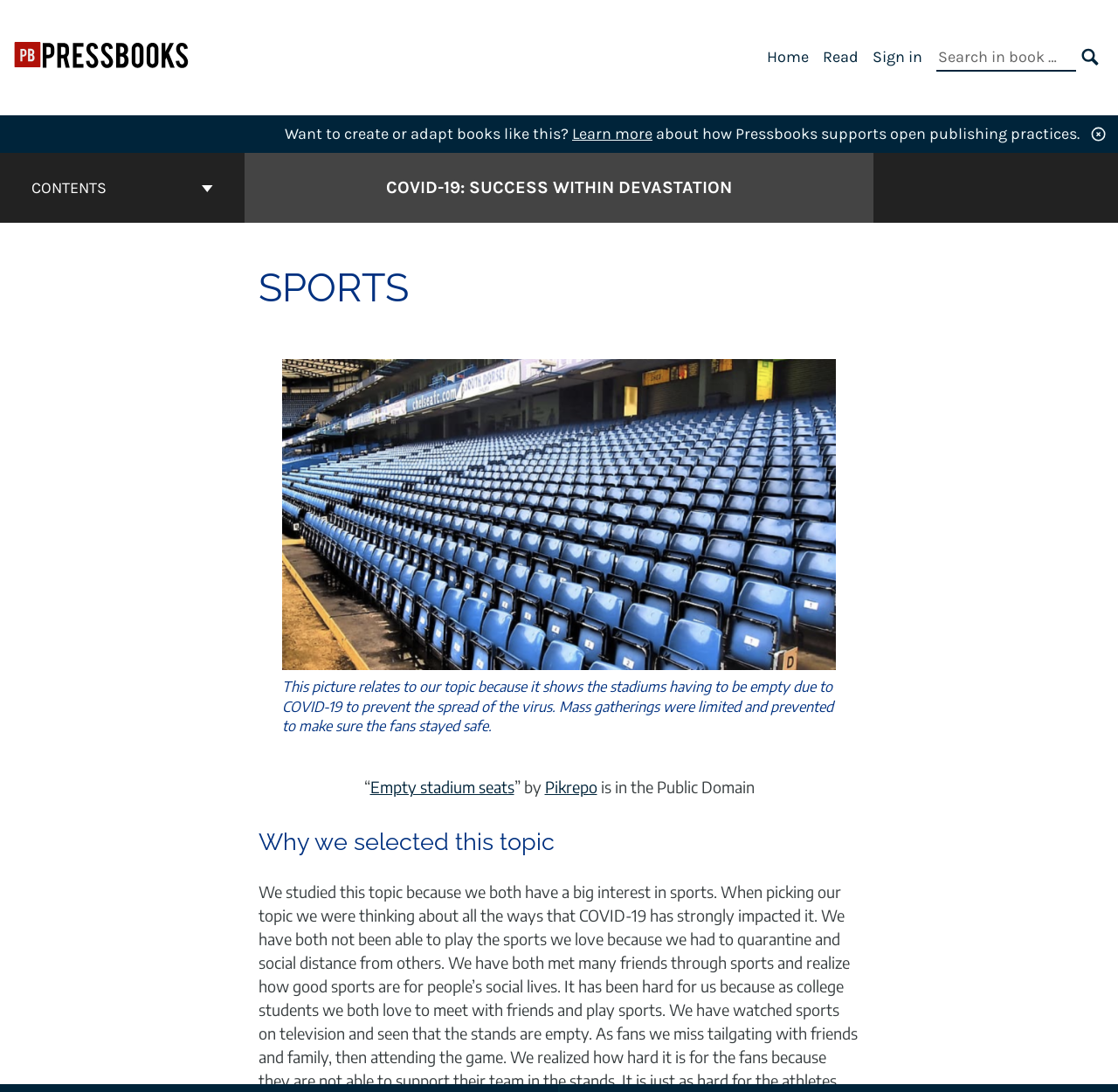For the given element description Contents, determine the bounding box coordinates of the UI element. The coordinates should follow the format (top-left x, top-left y, bottom-right x, bottom-right y) and be within the range of 0 to 1.

[0.003, 0.14, 0.216, 0.204]